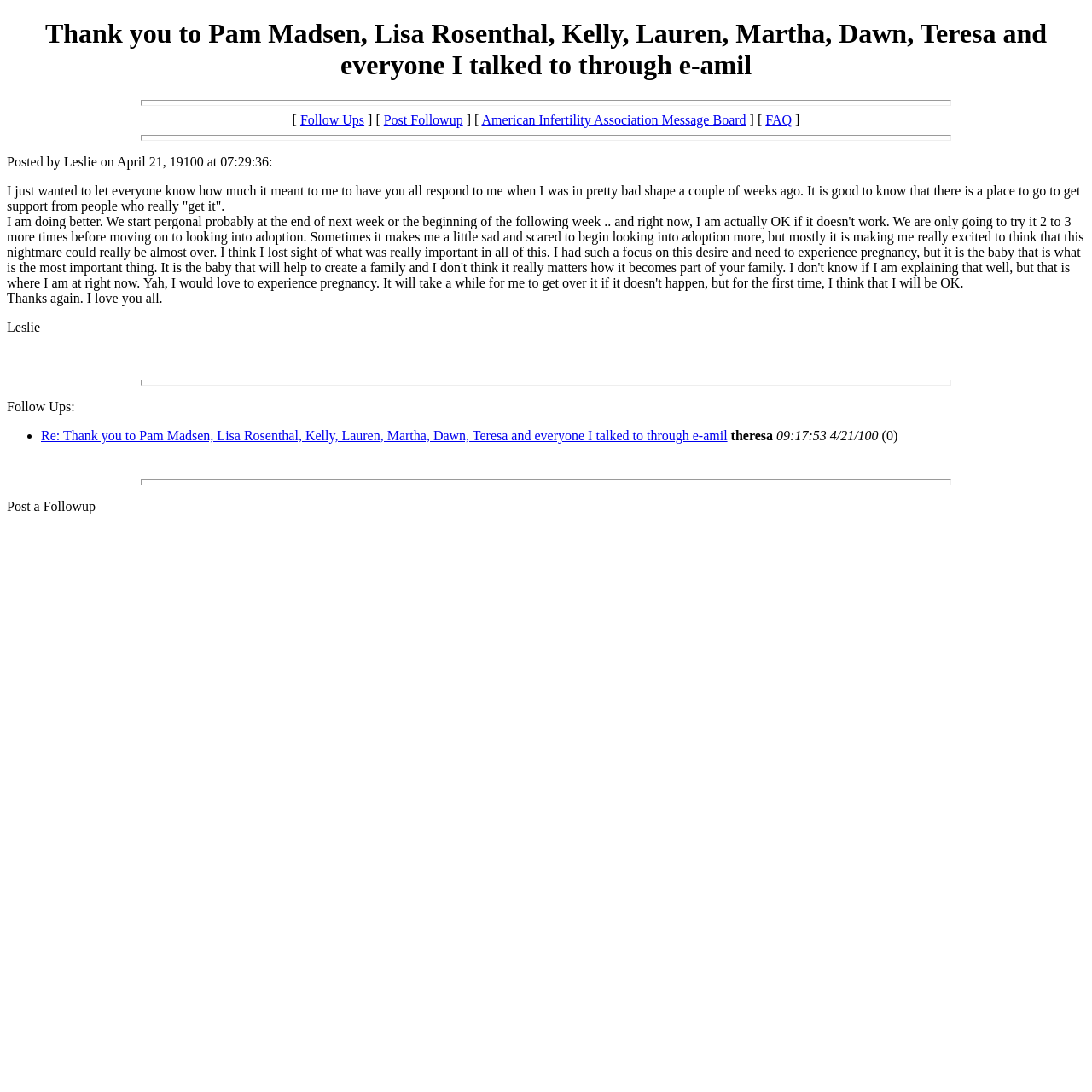Given the element description: "Follow Ups:", predict the bounding box coordinates of this UI element. The coordinates must be four float numbers between 0 and 1, given as [left, top, right, bottom].

[0.006, 0.366, 0.068, 0.379]